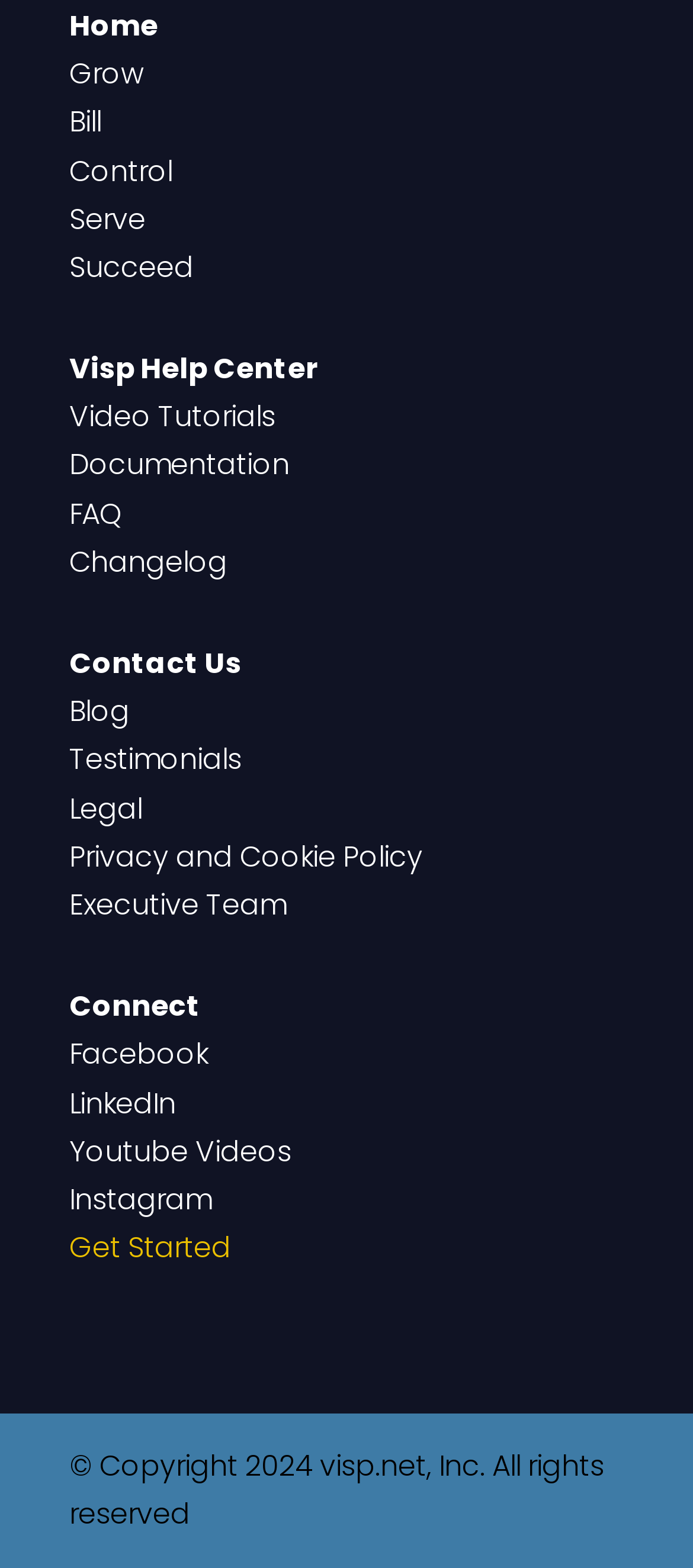Please find the bounding box for the UI component described as follows: "Documentation".

[0.1, 0.284, 0.418, 0.31]